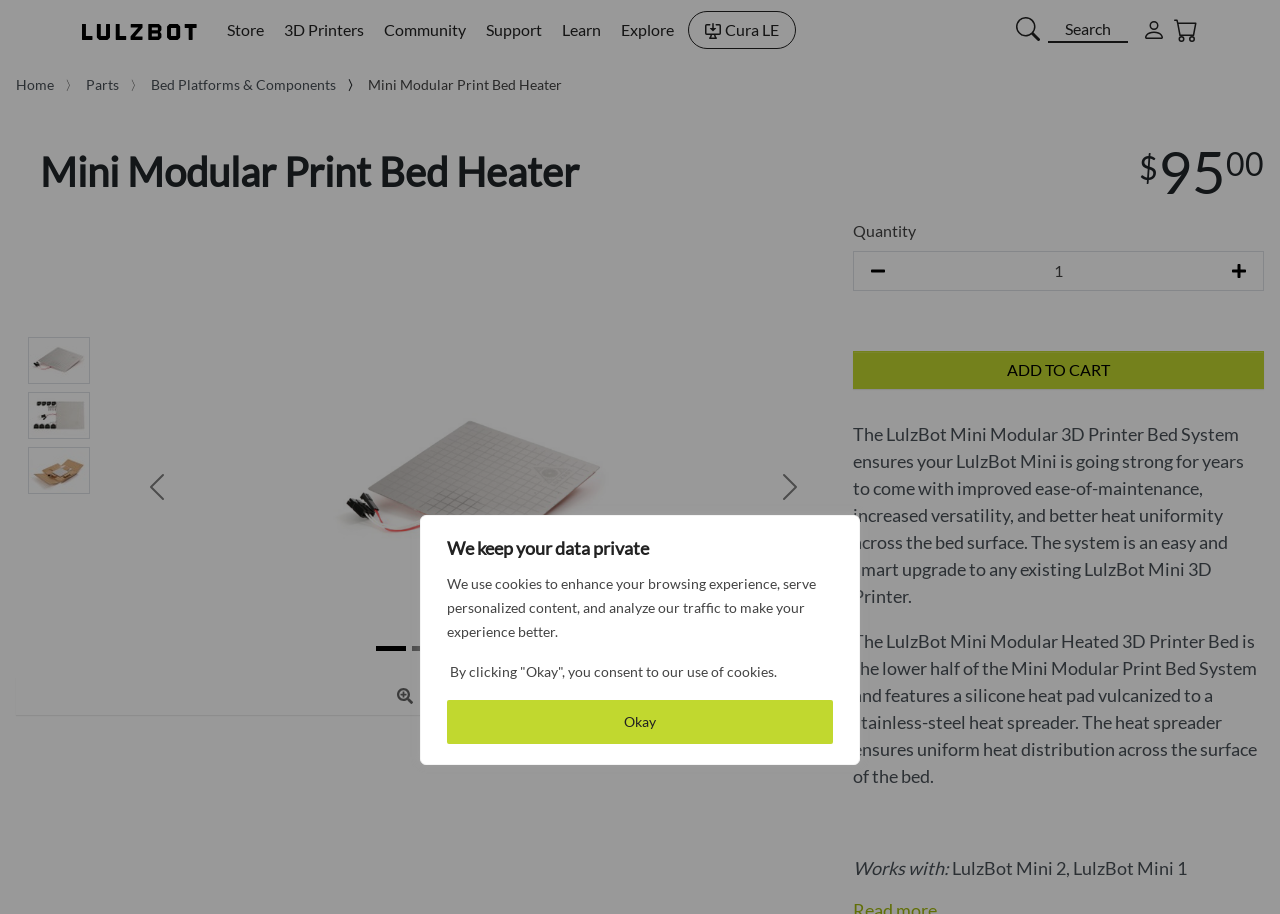Please identify the bounding box coordinates of the clickable element to fulfill the following instruction: "Change the item quantity". The coordinates should be four float numbers between 0 and 1, i.e., [left, top, right, bottom].

[0.704, 0.276, 0.95, 0.318]